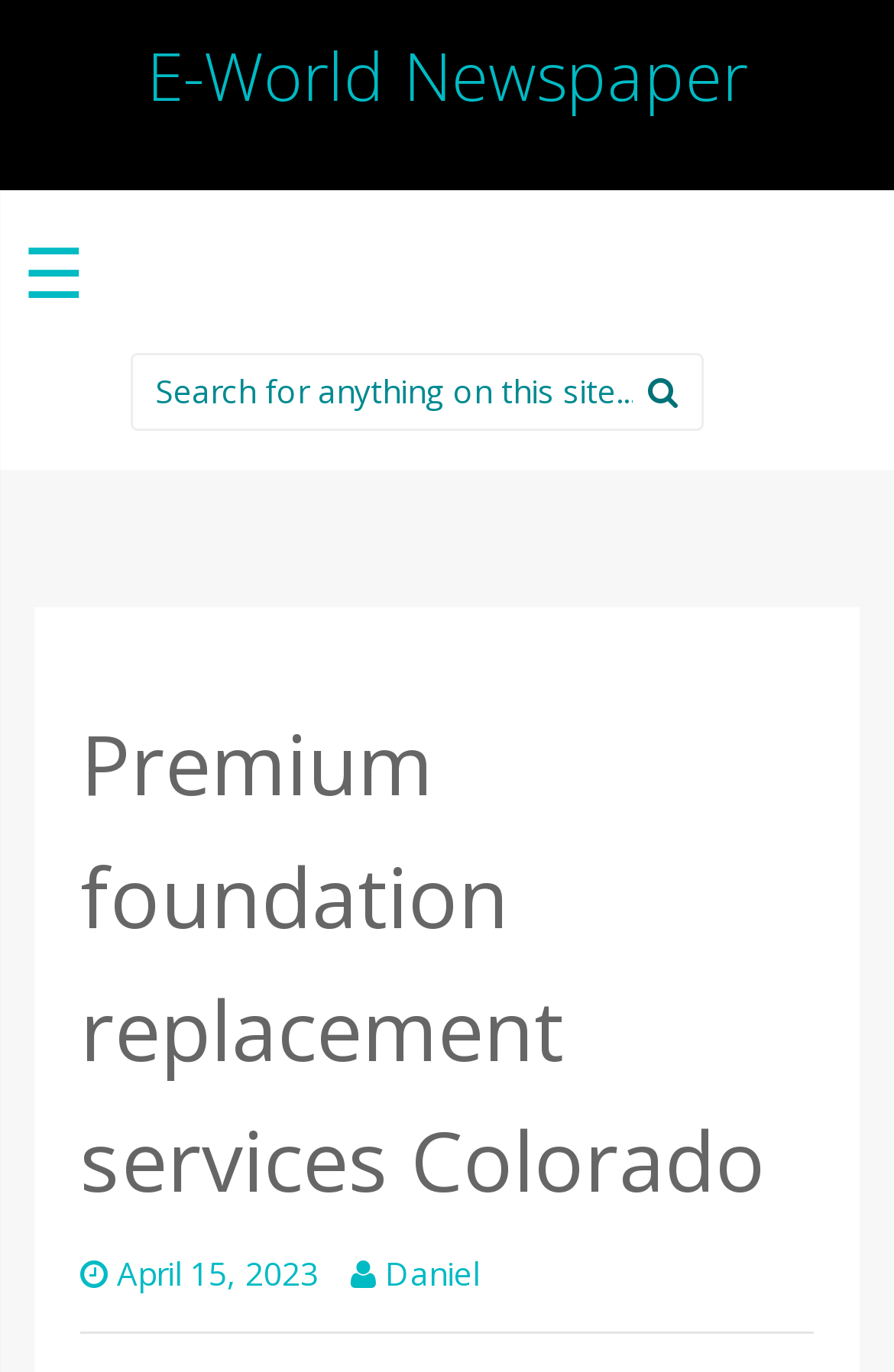Reply to the question with a brief word or phrase: What is the name of the newspaper?

E-World Newspaper